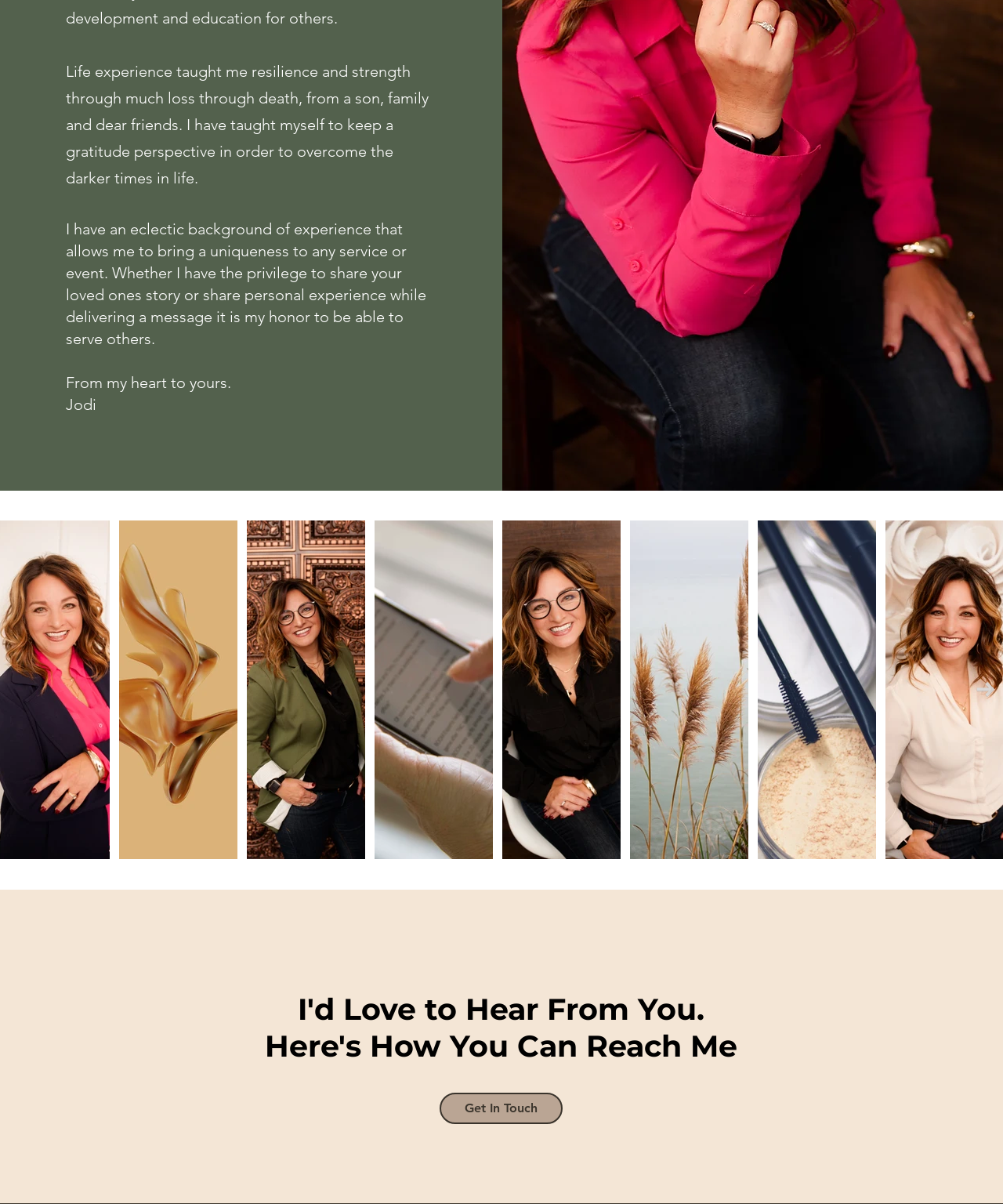Provide the bounding box coordinates of the UI element that matches the description: "aria-label="Jodi-1025.jpg"".

[0.246, 0.432, 0.364, 0.714]